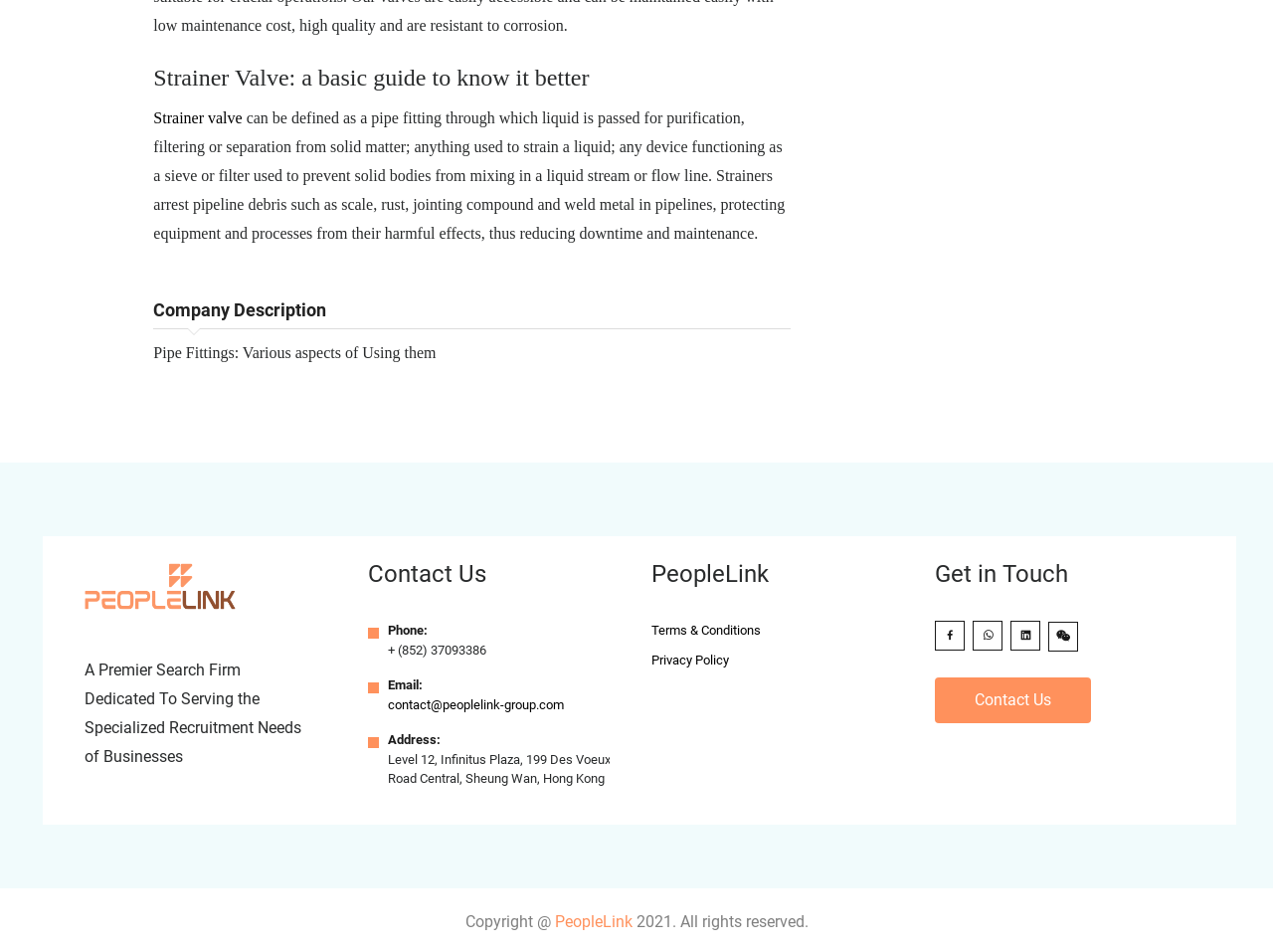What is a strainer valve?
Please provide a comprehensive answer based on the details in the screenshot.

Based on the heading 'Strainer Valve: a basic guide to know it better' and the subsequent description, a strainer valve can be defined as a pipe fitting through which liquid is passed for purification, filtering or separation from solid matter.